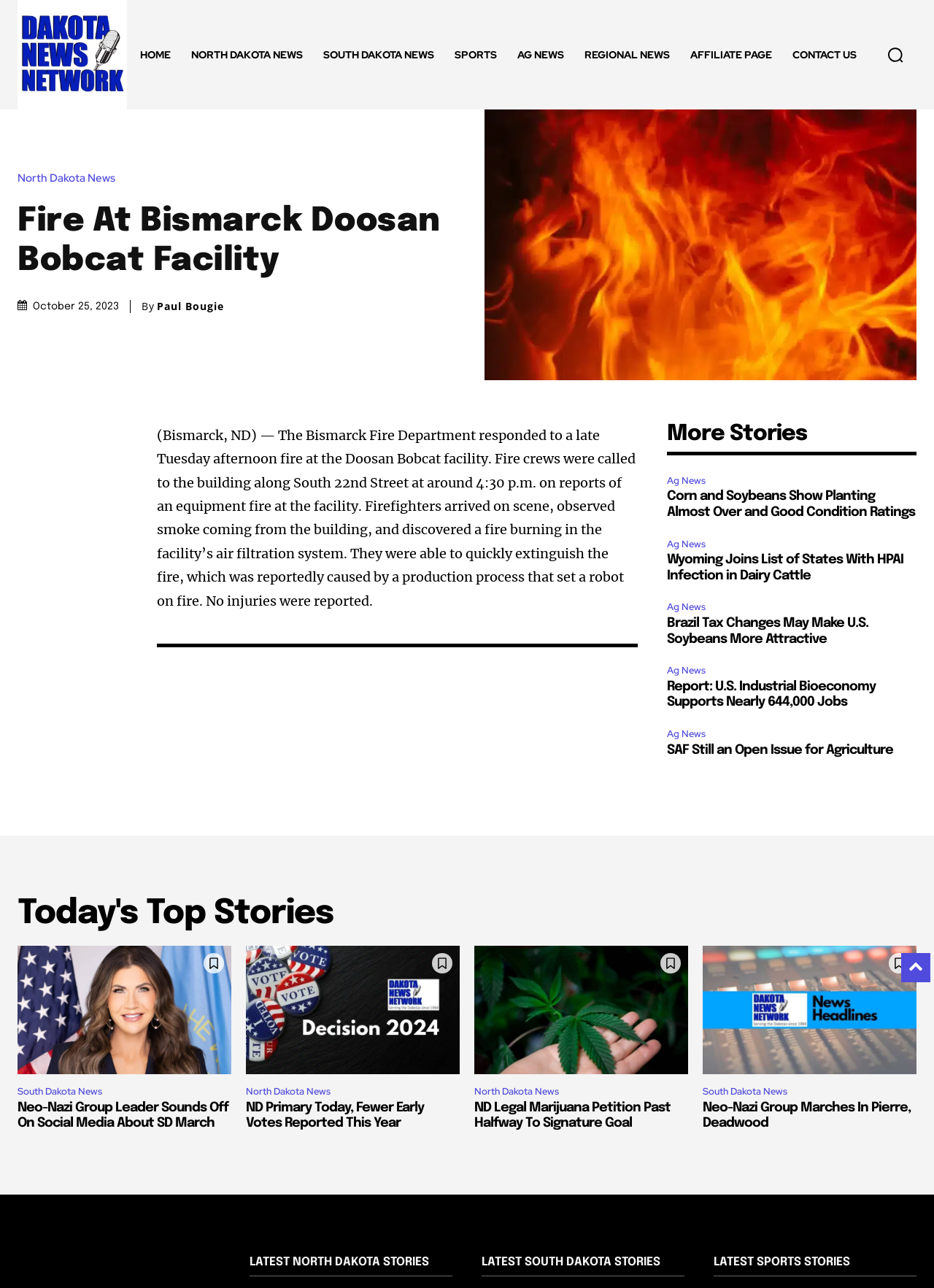Give a concise answer using one word or a phrase to the following question:
How many stories are listed under 'Today's Top Stories'?

3